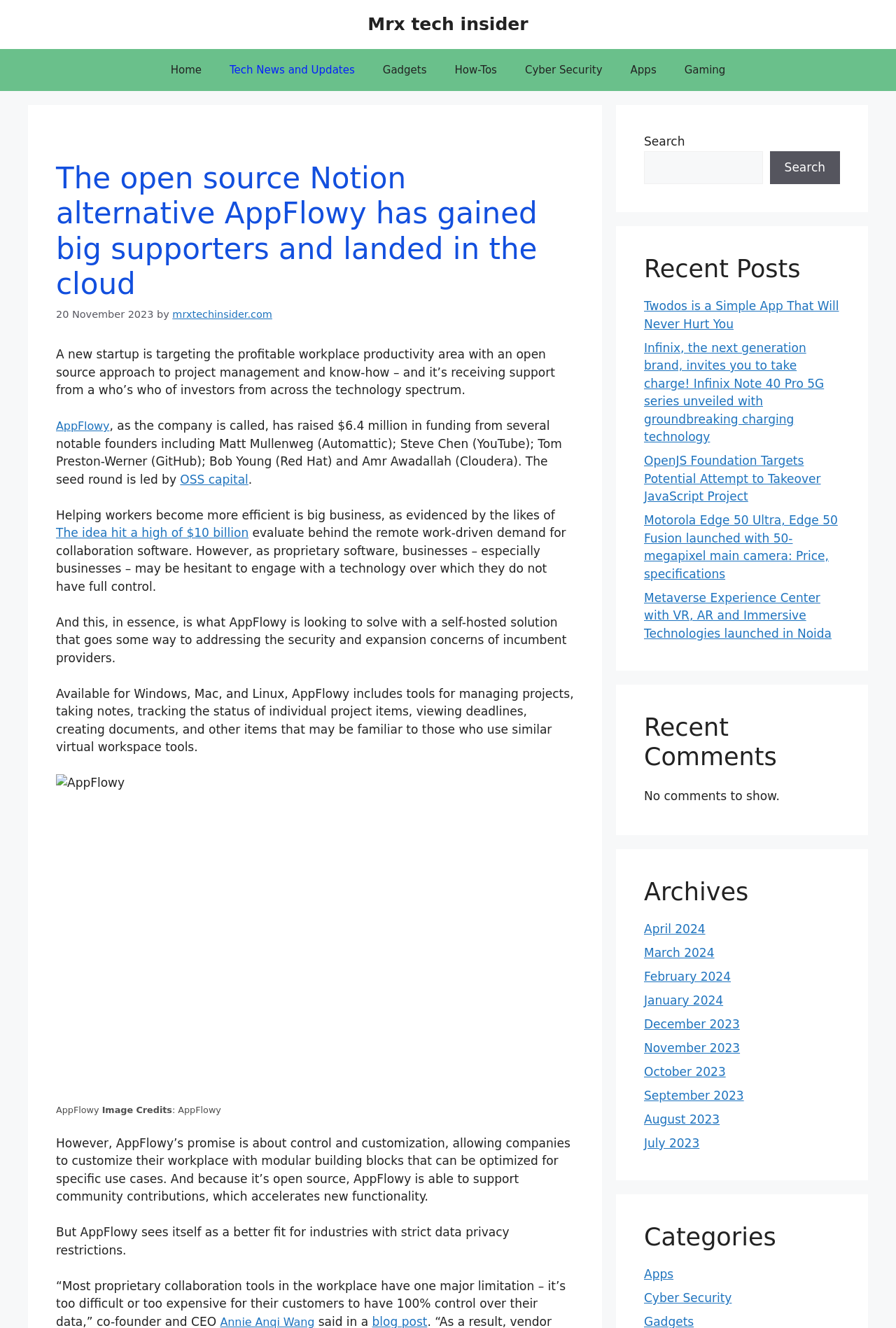Consider the image and give a detailed and elaborate answer to the question: 
What is the purpose of AppFlowy's self-hosted solution?

According to the article, AppFlowy's self-hosted solution is designed to address the security and expansion concerns of incumbent providers, which is a major issue for businesses, especially those with strict data privacy restrictions.